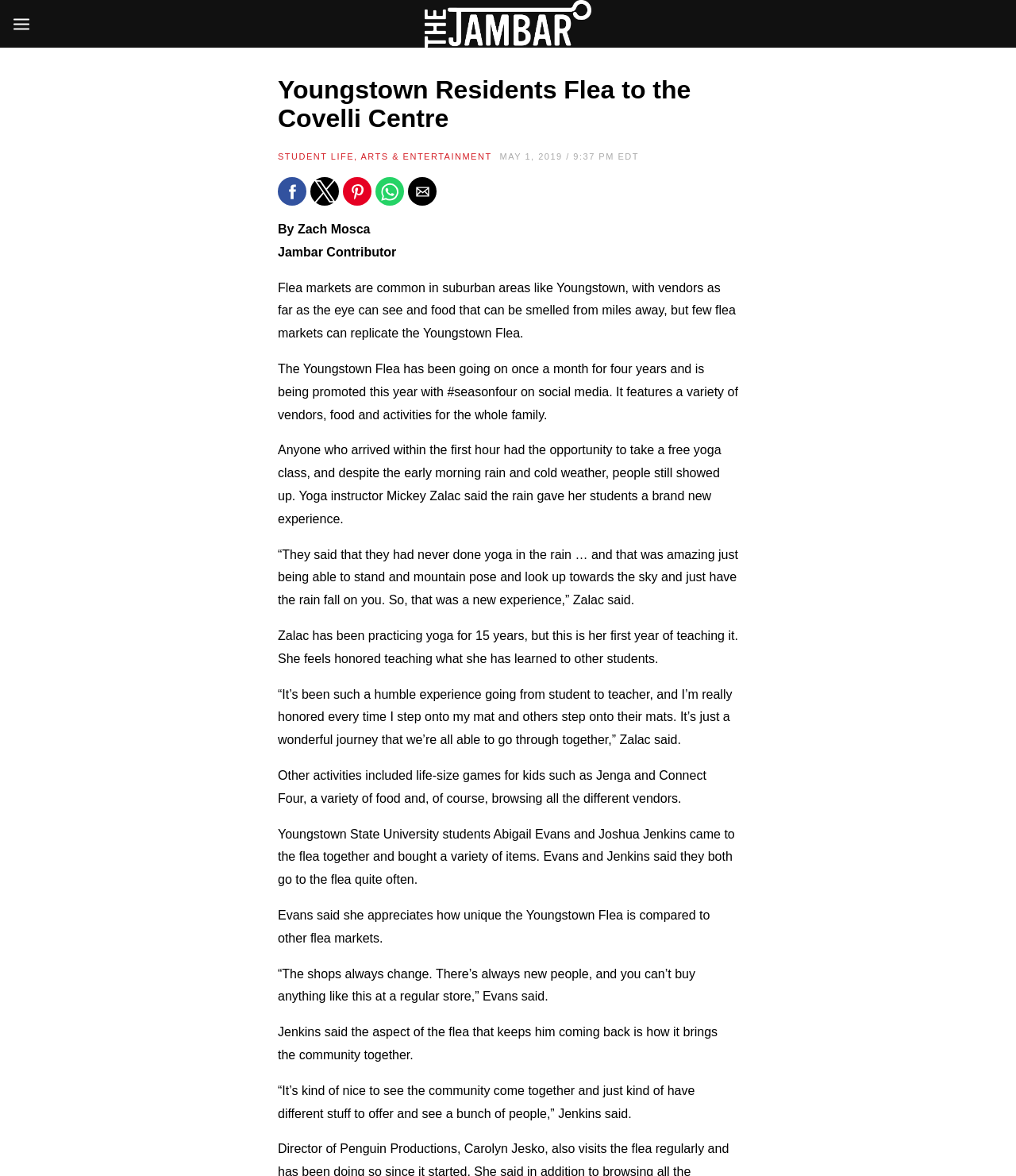Locate the bounding box coordinates of the element's region that should be clicked to carry out the following instruction: "Click the link to The Jambar". The coordinates need to be four float numbers between 0 and 1, i.e., [left, top, right, bottom].

[0.273, 0.0, 0.727, 0.041]